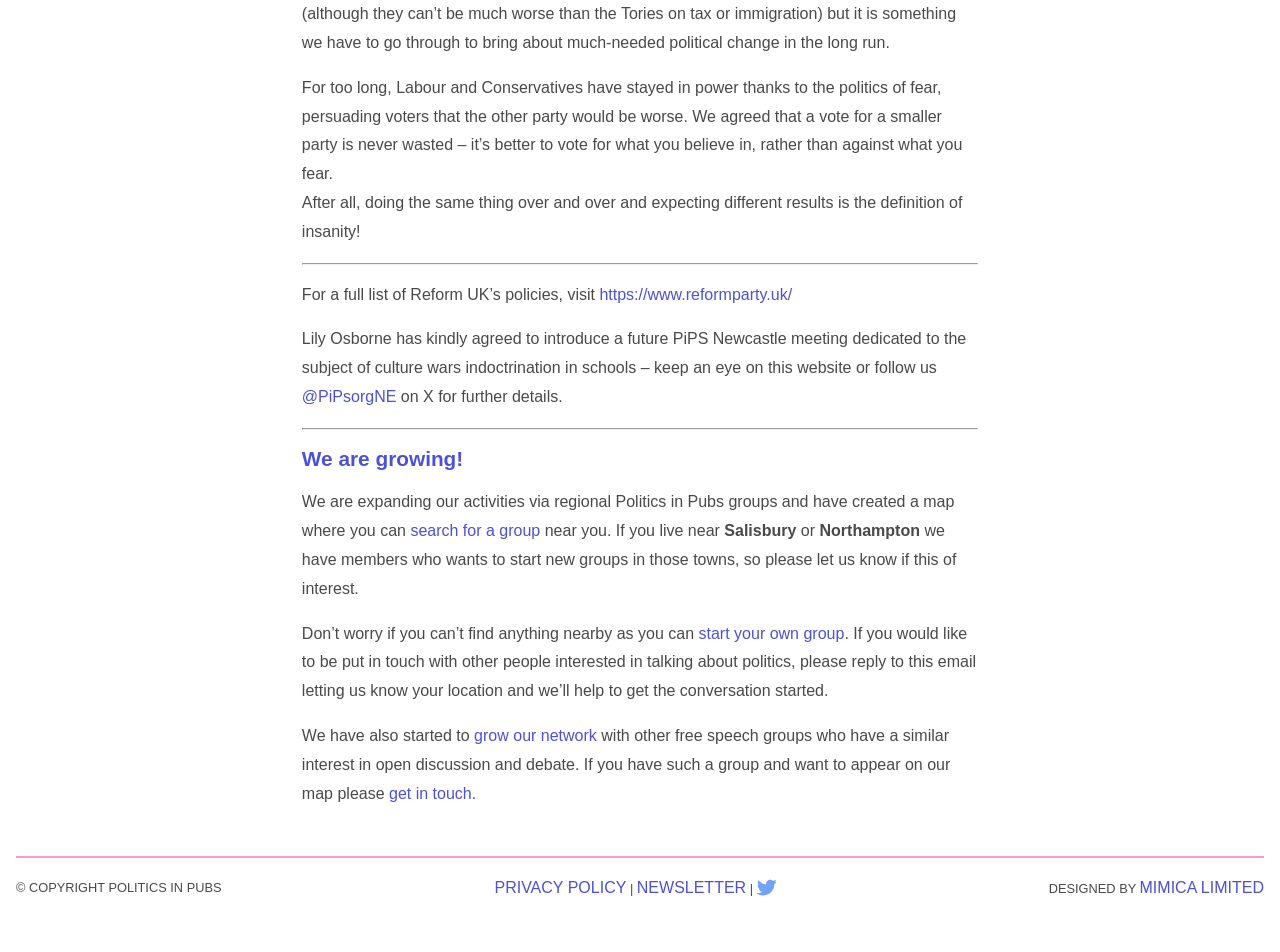Provide a short answer to the following question with just one word or phrase: What is the topic of the future PiPS Newcastle meeting?

Culture wars indoctrination in schools